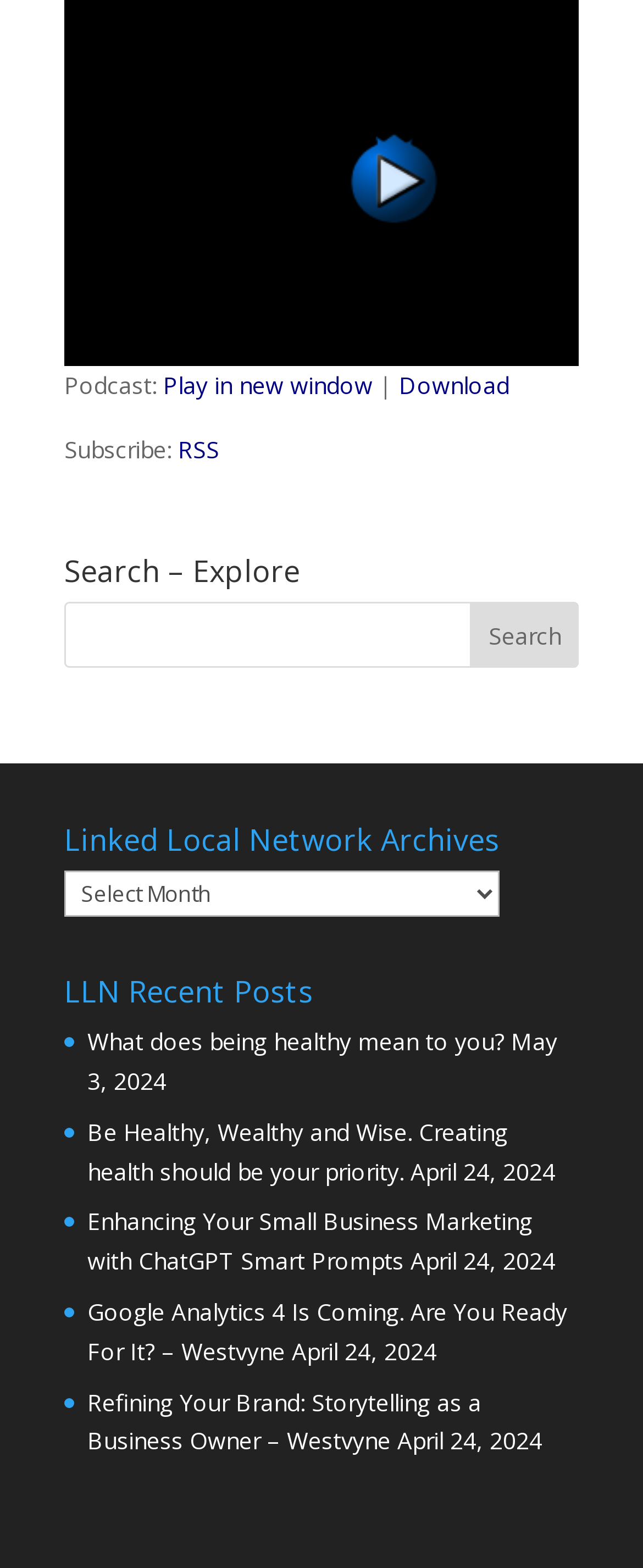What is the date of the second podcast episode?
Answer the question with a detailed and thorough explanation.

I looked at the static text next to the second link under the 'LLN Recent Posts' heading, which is 'April 24, 2024'. This is likely the date of the second podcast episode.